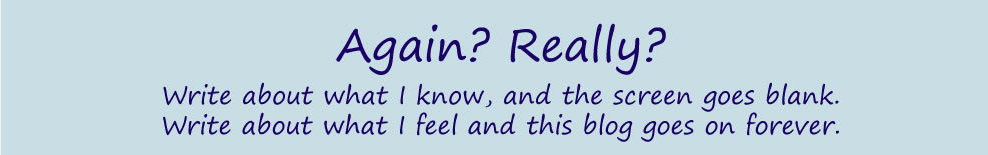Give a thorough and detailed caption for the image.

The image features a whimsical and reflective title card for a blog post titled "Again? Really?" The text is playfully styled, with the phrase "Again? Really?" prominently displayed at the top in a bold, expressive font. Below, it invites readers to consider the contrast between knowledge and emotion with the poignant lines: "Write about what I know, and the screen goes blank. Write about what I feel and this blog goes on forever." The background is a soft, calming blue, enhancing the playful nature of the text while conveying an underlying depth of thought, suggesting a contemplation on the challenges of writing versus the fluidity of emotional expression.